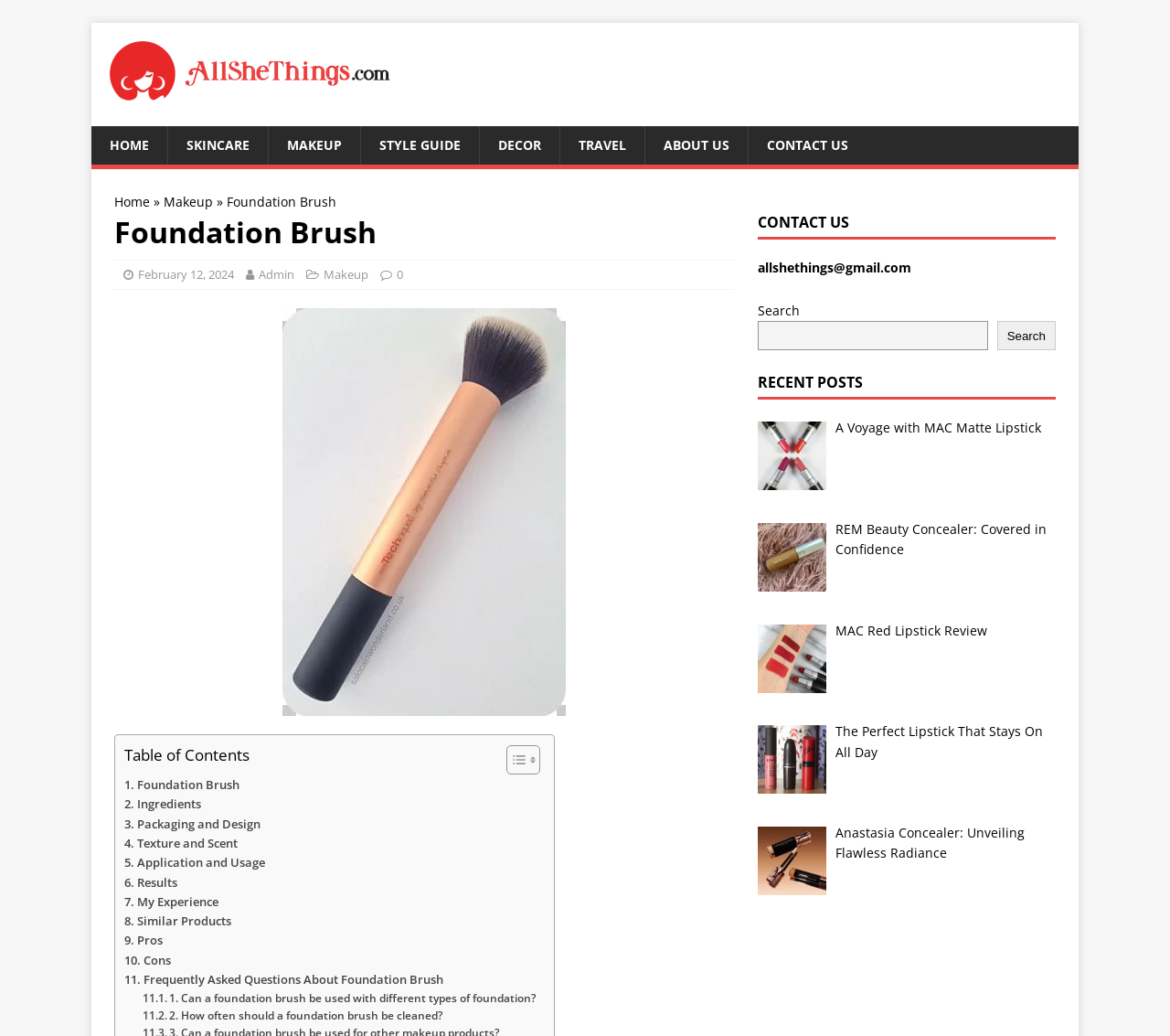Bounding box coordinates must be specified in the format (top-left x, top-left y, bottom-right x, bottom-right y). All values should be floating point numbers between 0 and 1. What are the bounding box coordinates of the UI element described as: Anastasia Concealer: Unveiling Flawless Radiance

[0.714, 0.795, 0.876, 0.832]